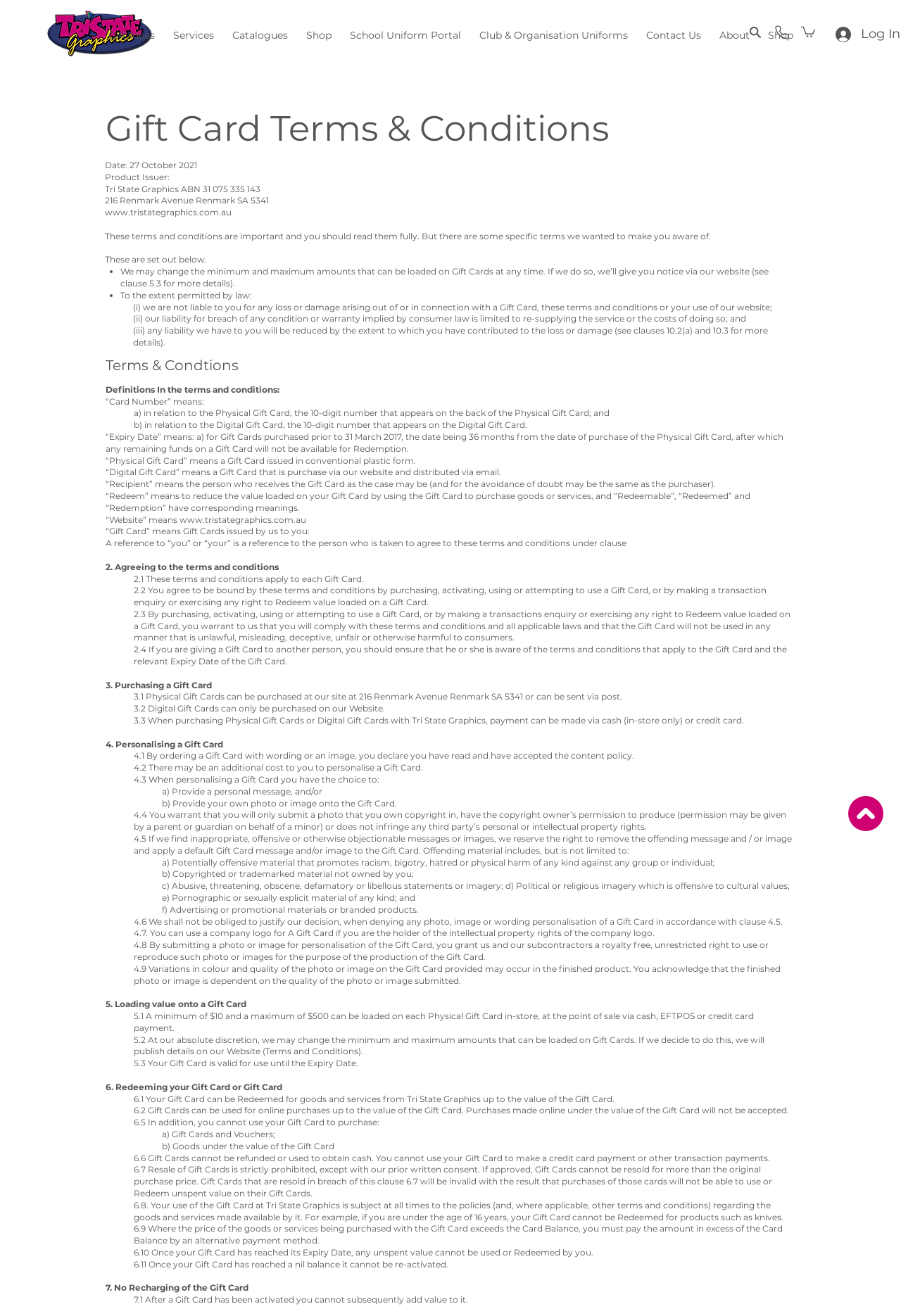What is the Expiry Date for Gift Cards purchased prior to 31 March 2017?
Analyze the image and provide a thorough answer to the question.

According to the definitions section, for Gift Cards purchased prior to 31 March 2017, the Expiry Date is 36 months from the date of purchase of the Physical Gift Card, after which any remaining funds on a Gift Card will not be available for Redemption.